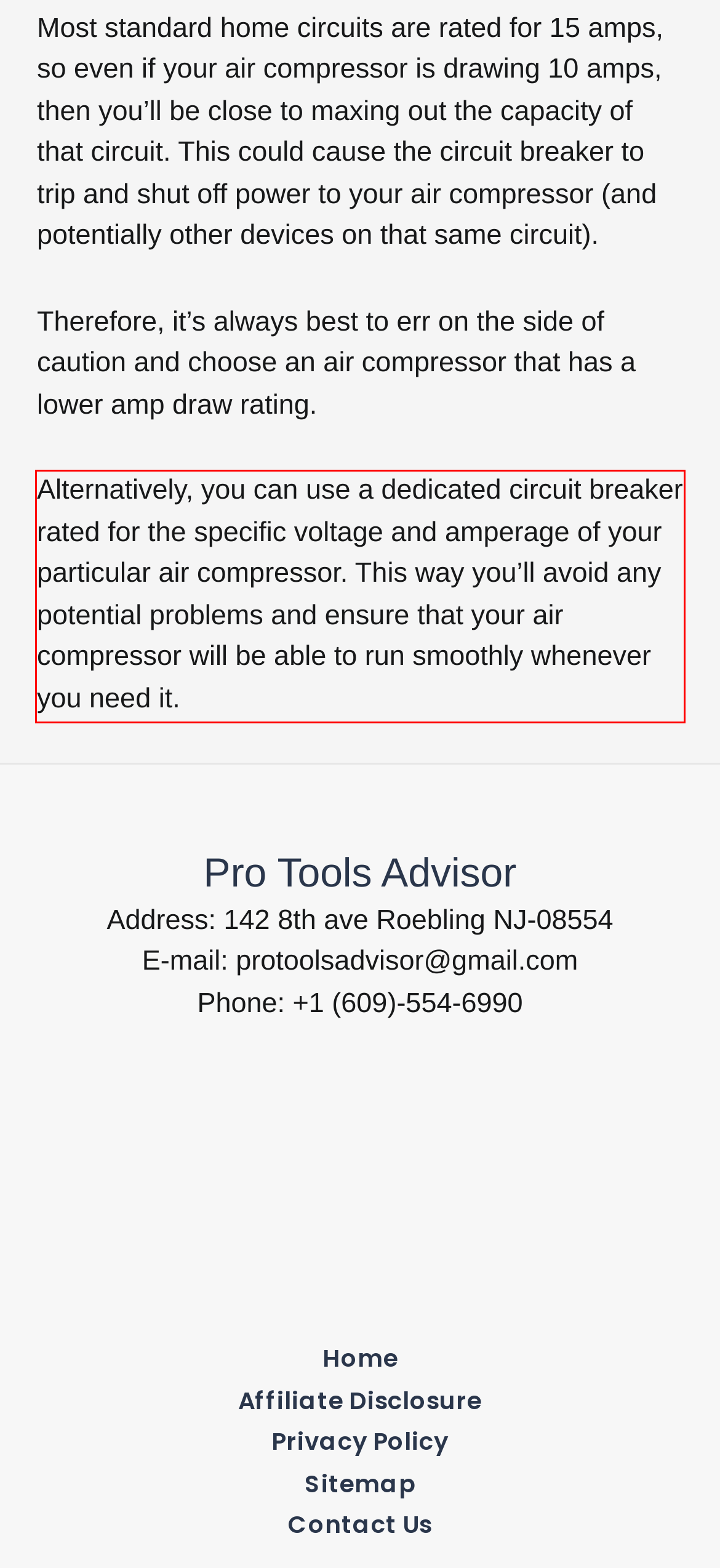Using the provided webpage screenshot, identify and read the text within the red rectangle bounding box.

Alternatively, you can use a dedicated circuit breaker rated for the specific voltage and amperage of your particular air compressor. This way you’ll avoid any potential problems and ensure that your air compressor will be able to run smoothly whenever you need it.